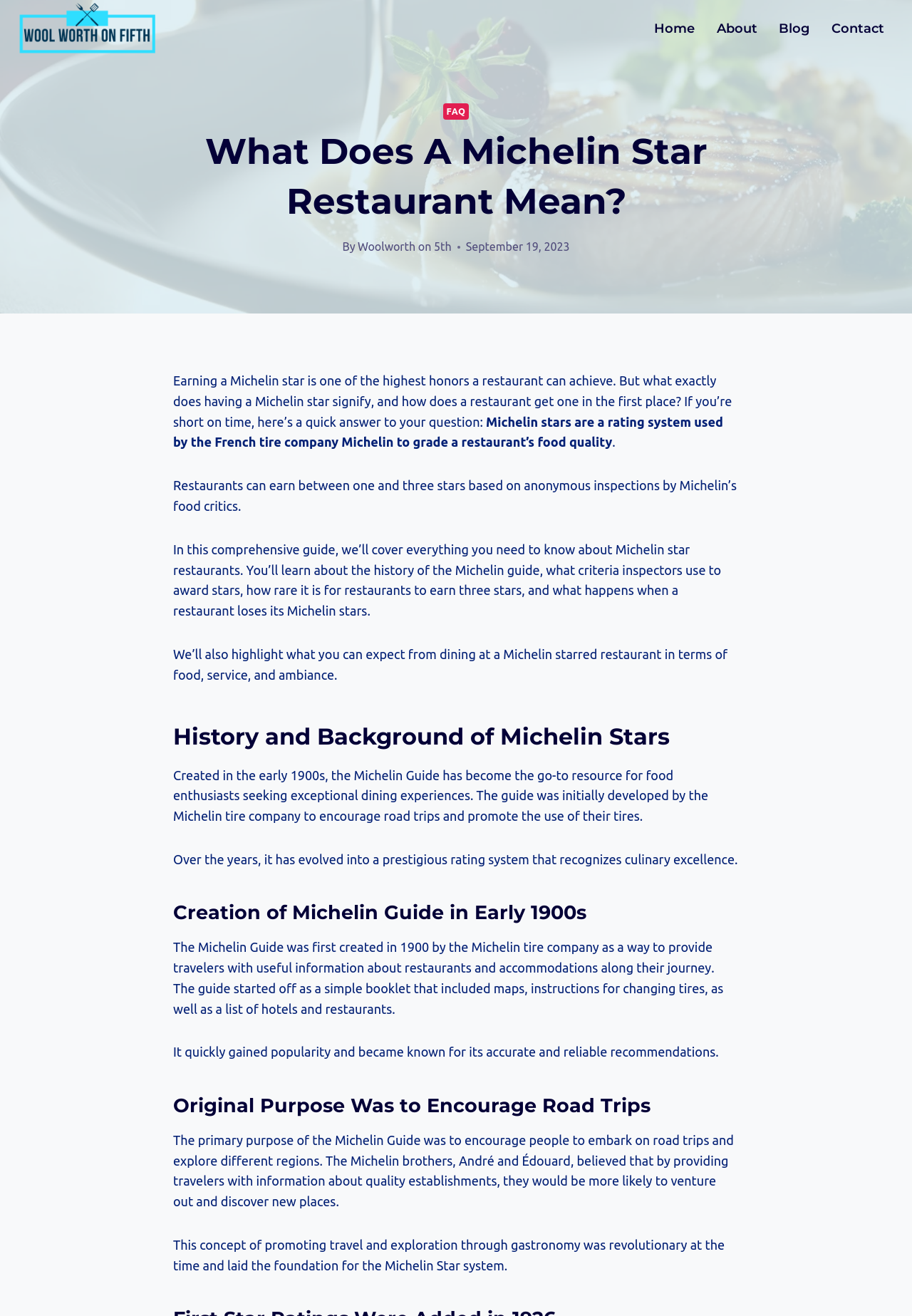When was the Michelin Guide first created?
Could you answer the question with a detailed and thorough explanation?

The webpage states that the Michelin Guide was first created in 1900 by the Michelin tire company as a way to provide travelers with useful information about restaurants and accommodations along their journey.